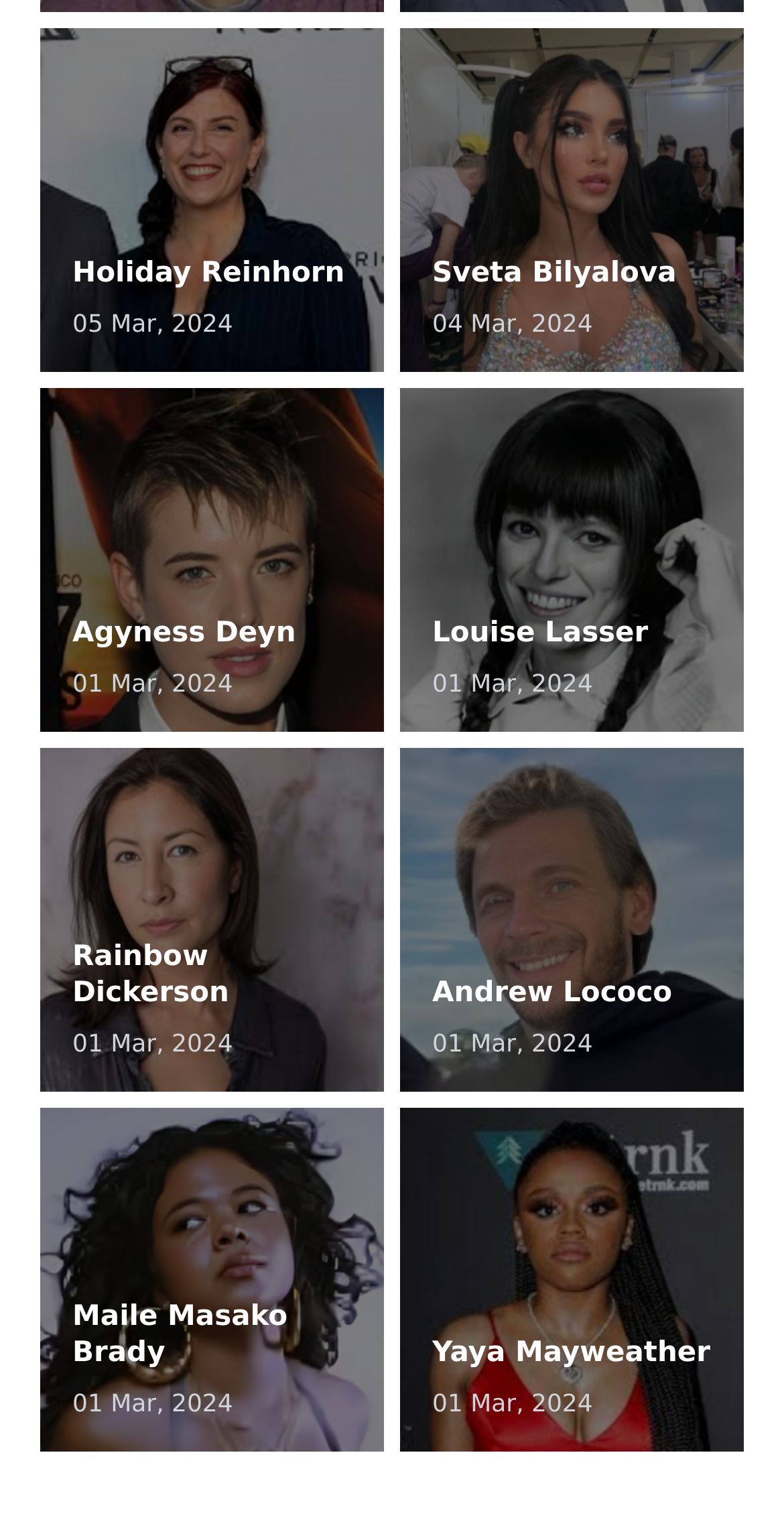Please provide a comprehensive response to the question below by analyzing the image: 
What is the name of the person mentioned in the last link?

I look at the last link, which has the text 'Yaya Mayweather 01 Mar, 2024'. The name of the person mentioned in this link is Yaya Mayweather.